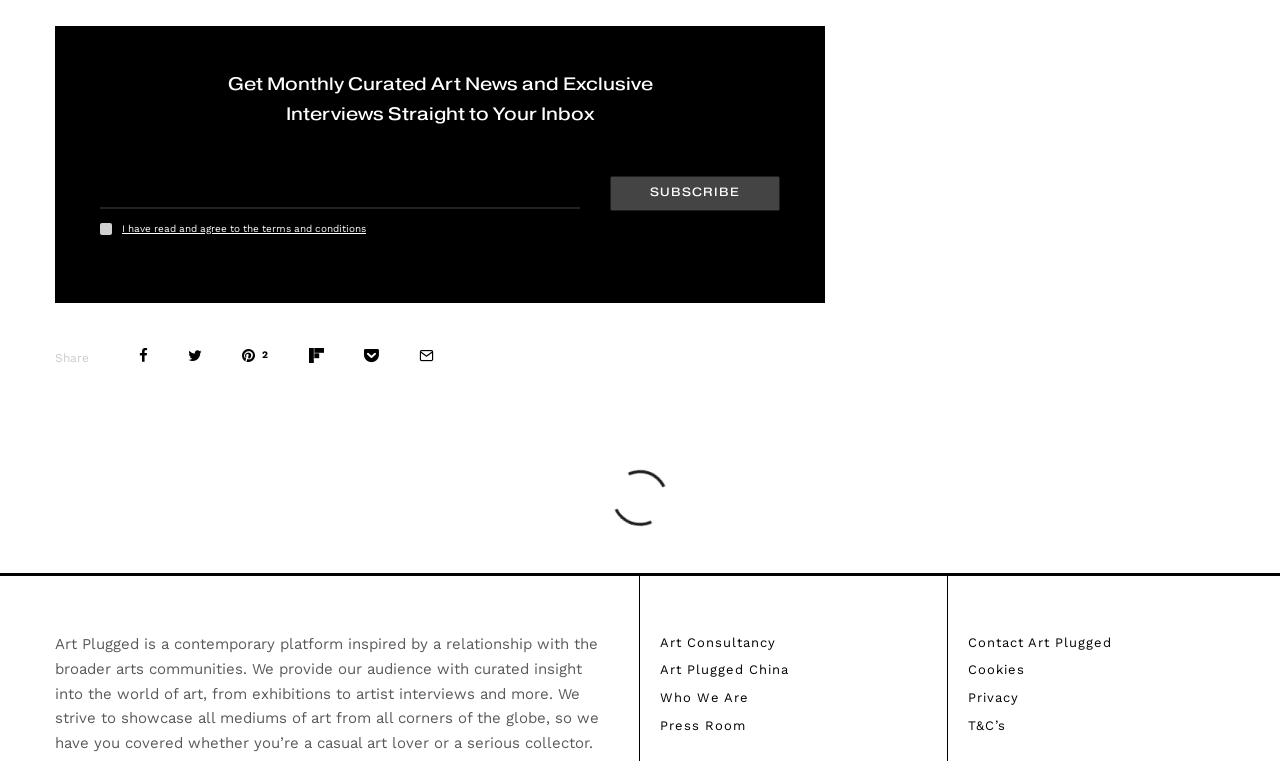Identify the bounding box coordinates of the region I need to click to complete this instruction: "Subscribe to newsletter".

[0.477, 0.231, 0.609, 0.277]